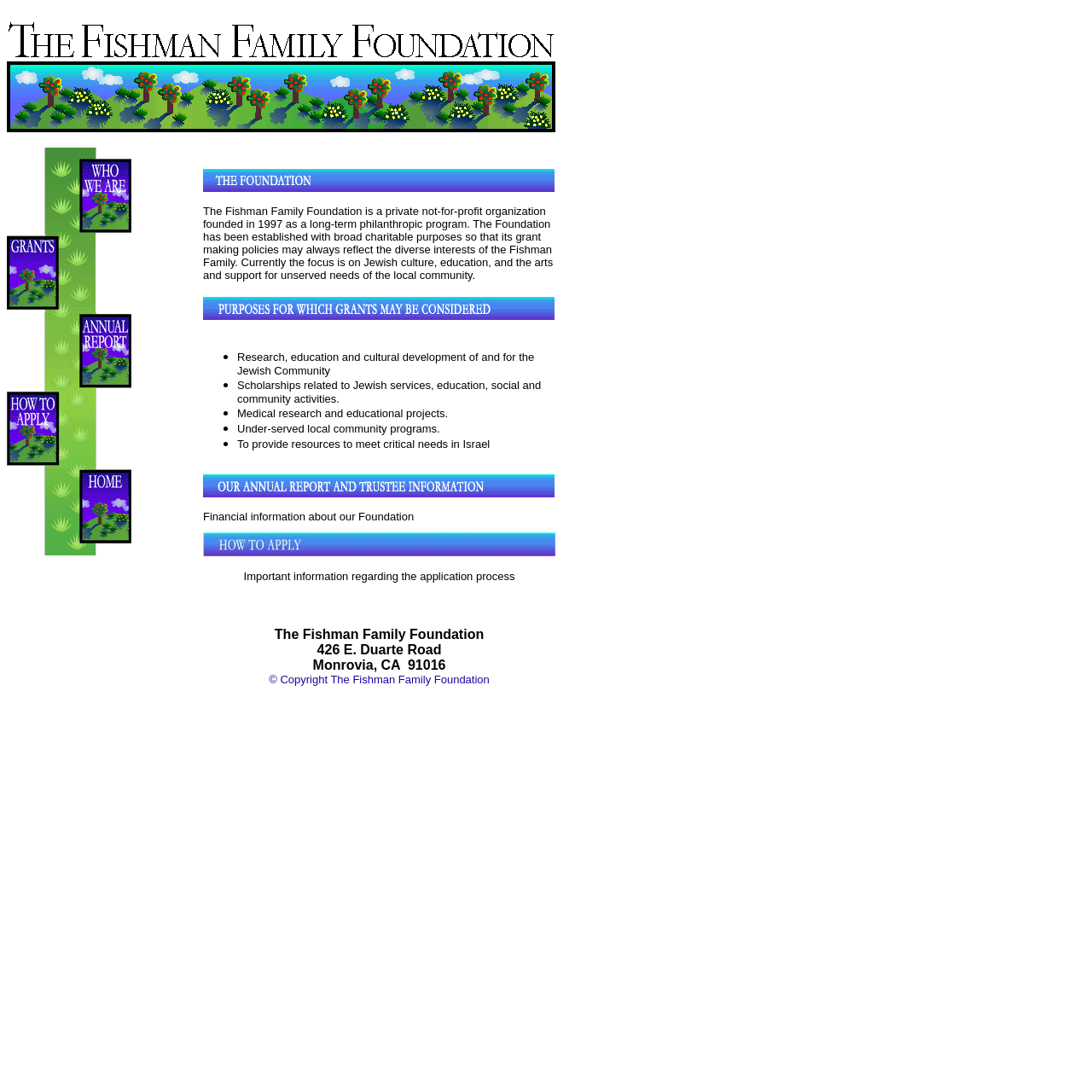What type of organization is the Fishman Family Foundation?
From the details in the image, provide a complete and detailed answer to the question.

Based on the webpage content, specifically the first paragraph, it is mentioned that 'The Fishman Family Foundation is a private not-for-profit organization founded in 1997 as a long-term philanthropic program.' Therefore, the answer is 'Private not-for-profit'.